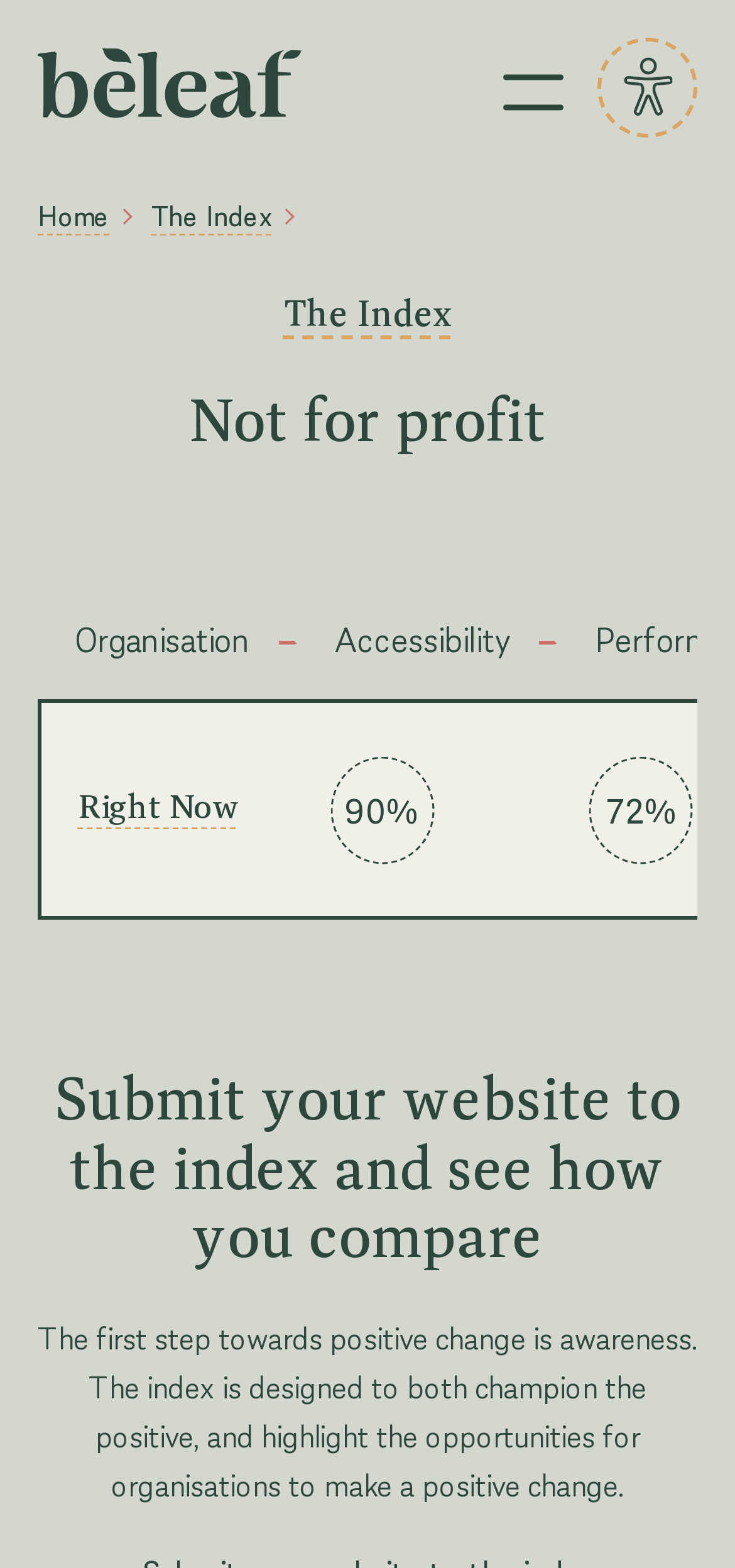Could you determine the bounding box coordinates of the clickable element to complete the instruction: "Visit the 'Right Now' website"? Provide the coordinates as four float numbers between 0 and 1, i.e., [left, top, right, bottom].

[0.107, 0.477, 0.405, 0.555]